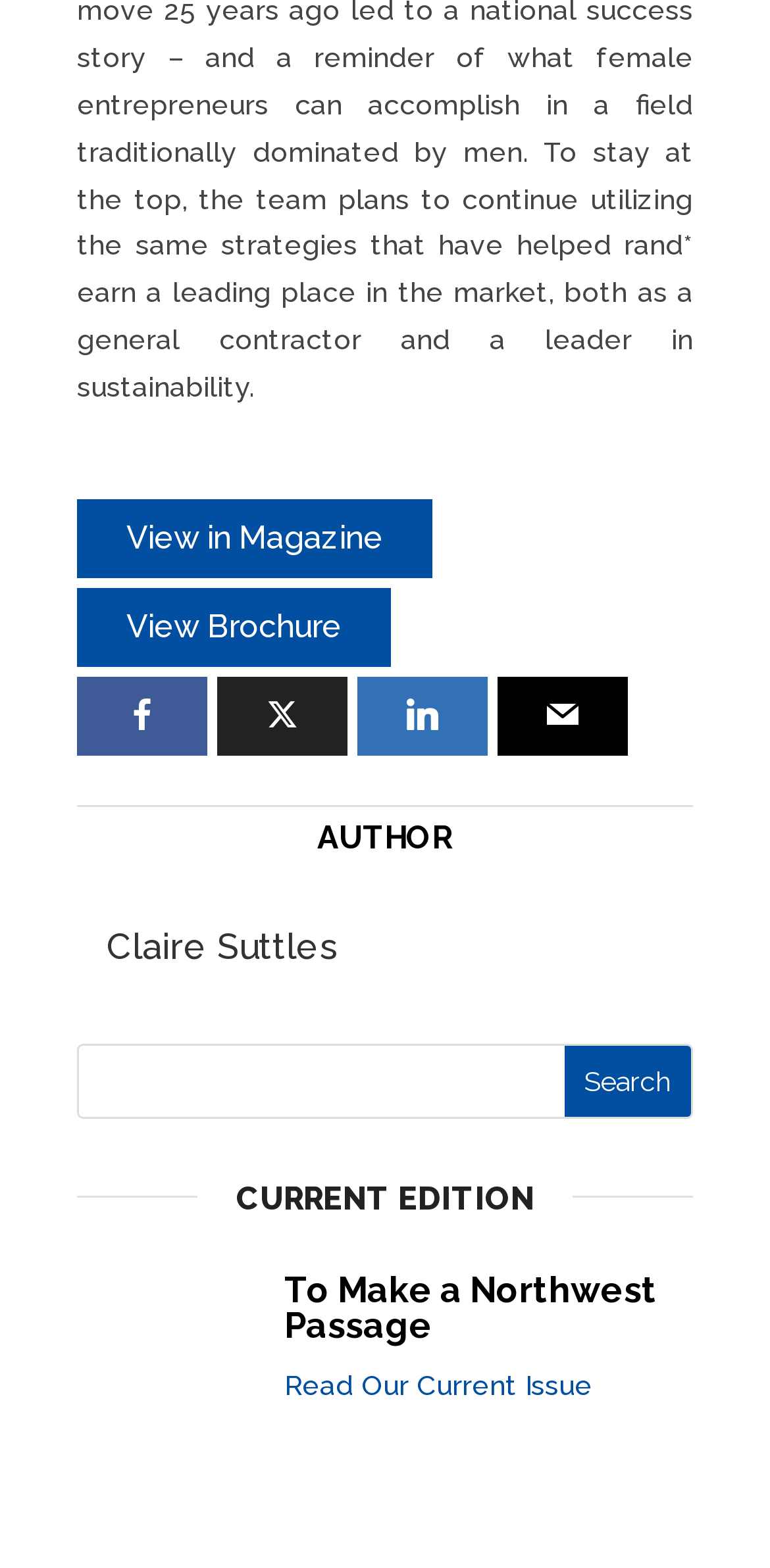Locate the bounding box coordinates of the element that should be clicked to execute the following instruction: "Search".

[0.733, 0.666, 0.897, 0.712]